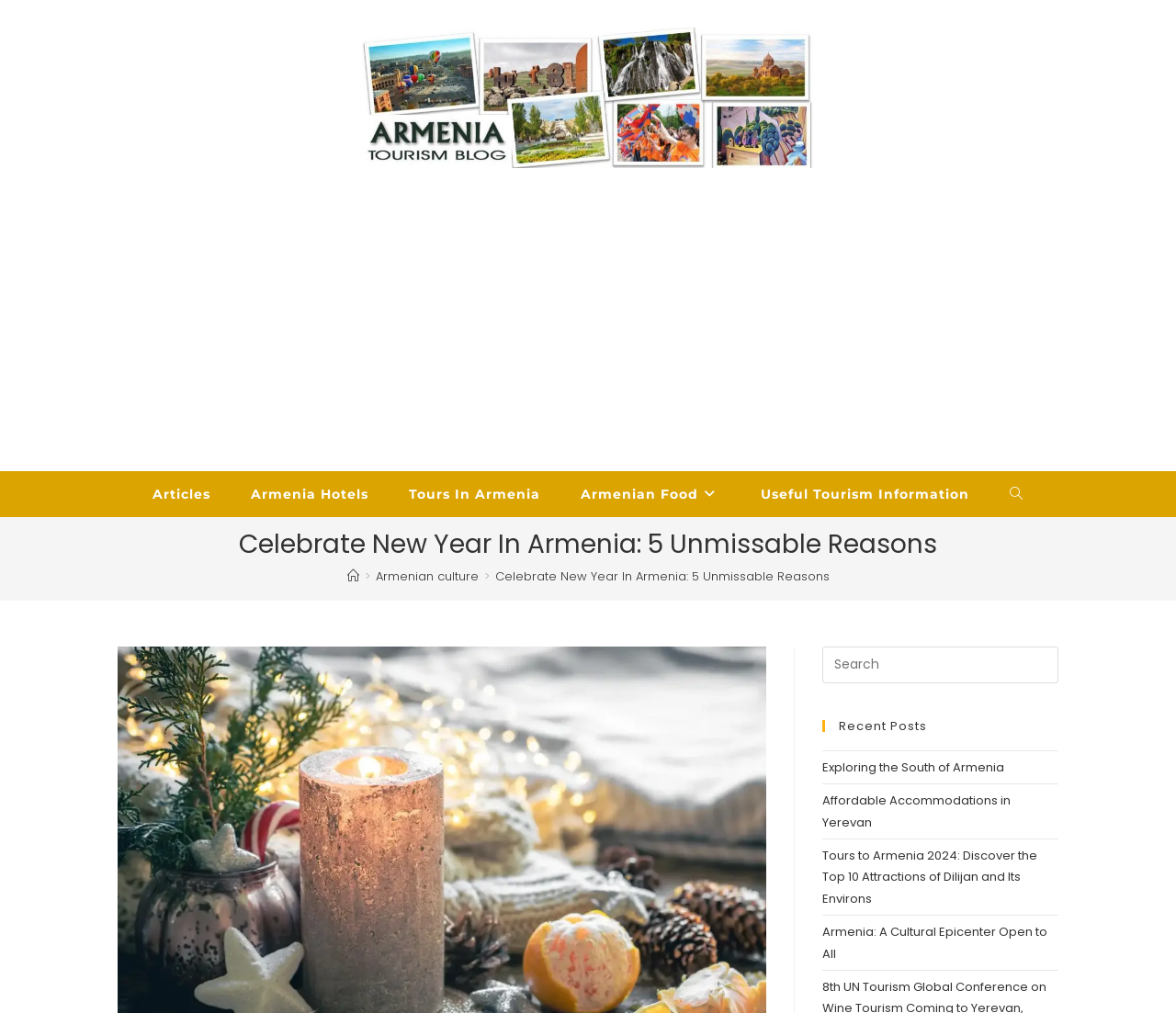Locate the bounding box coordinates of the element that should be clicked to execute the following instruction: "Click on Armenia Tourism Blog".

[0.305, 0.086, 0.695, 0.104]